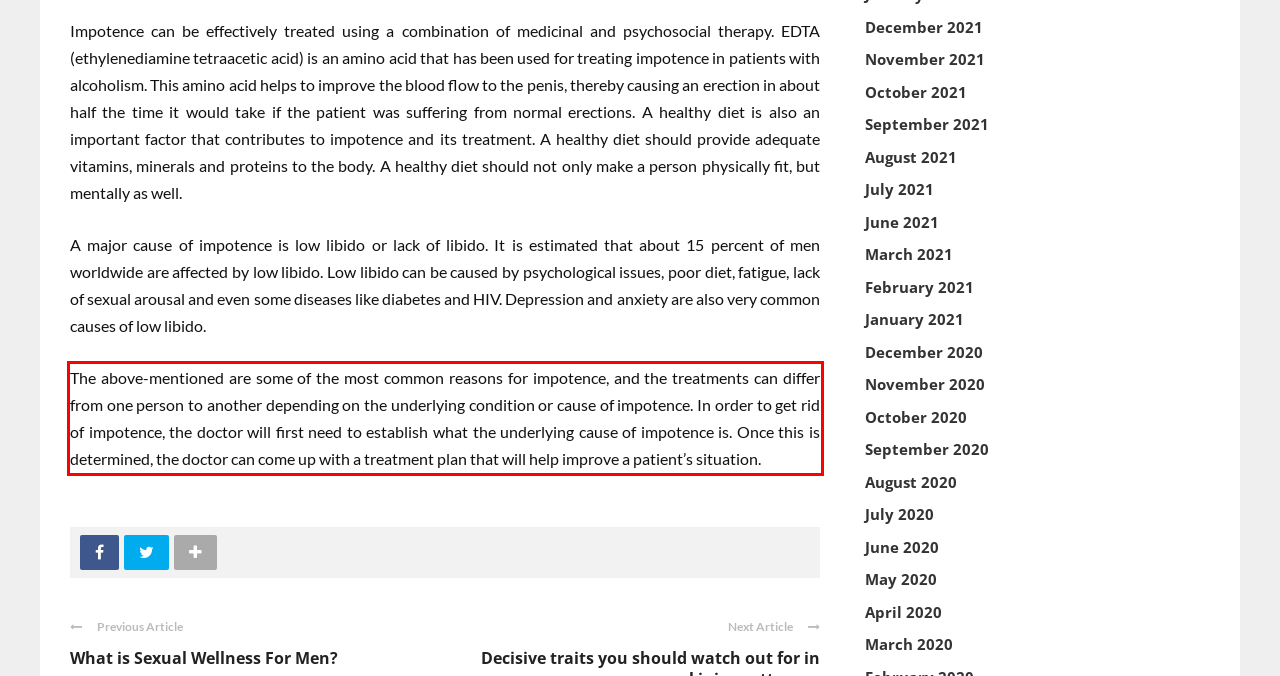From the provided screenshot, extract the text content that is enclosed within the red bounding box.

The above-mentioned are some of the most common reasons for impotence, and the treatments can differ from one person to another depending on the underlying condition or cause of impotence. In order to get rid of impotence, the doctor will first need to establish what the underlying cause of impotence is. Once this is determined, the doctor can come up with a treatment plan that will help improve a patient’s situation.